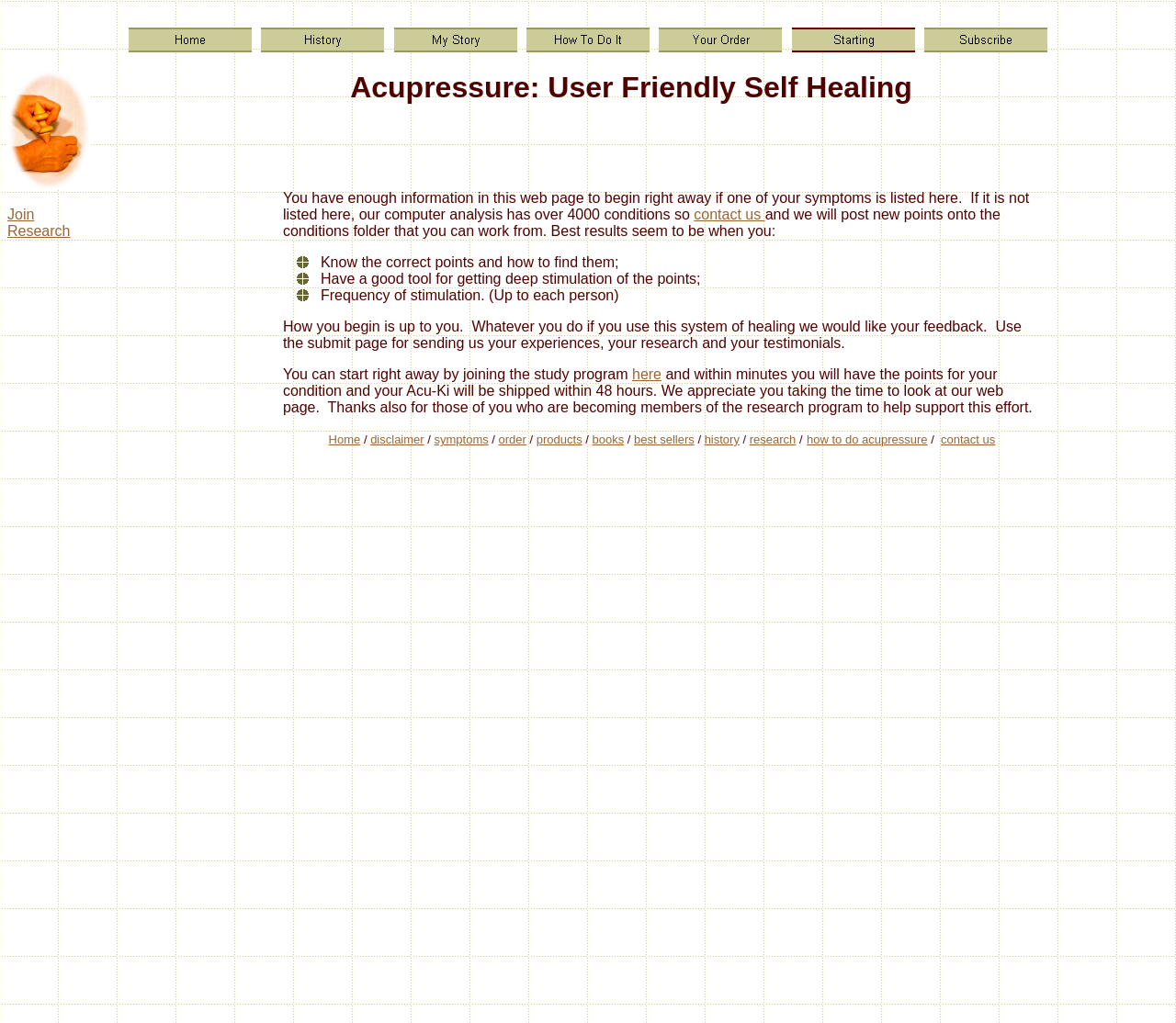Using floating point numbers between 0 and 1, provide the bounding box coordinates in the format (top-left x, top-left y, bottom-right x, bottom-right y). Locate the UI element described here: alt="My Story"

[0.332, 0.026, 0.442, 0.042]